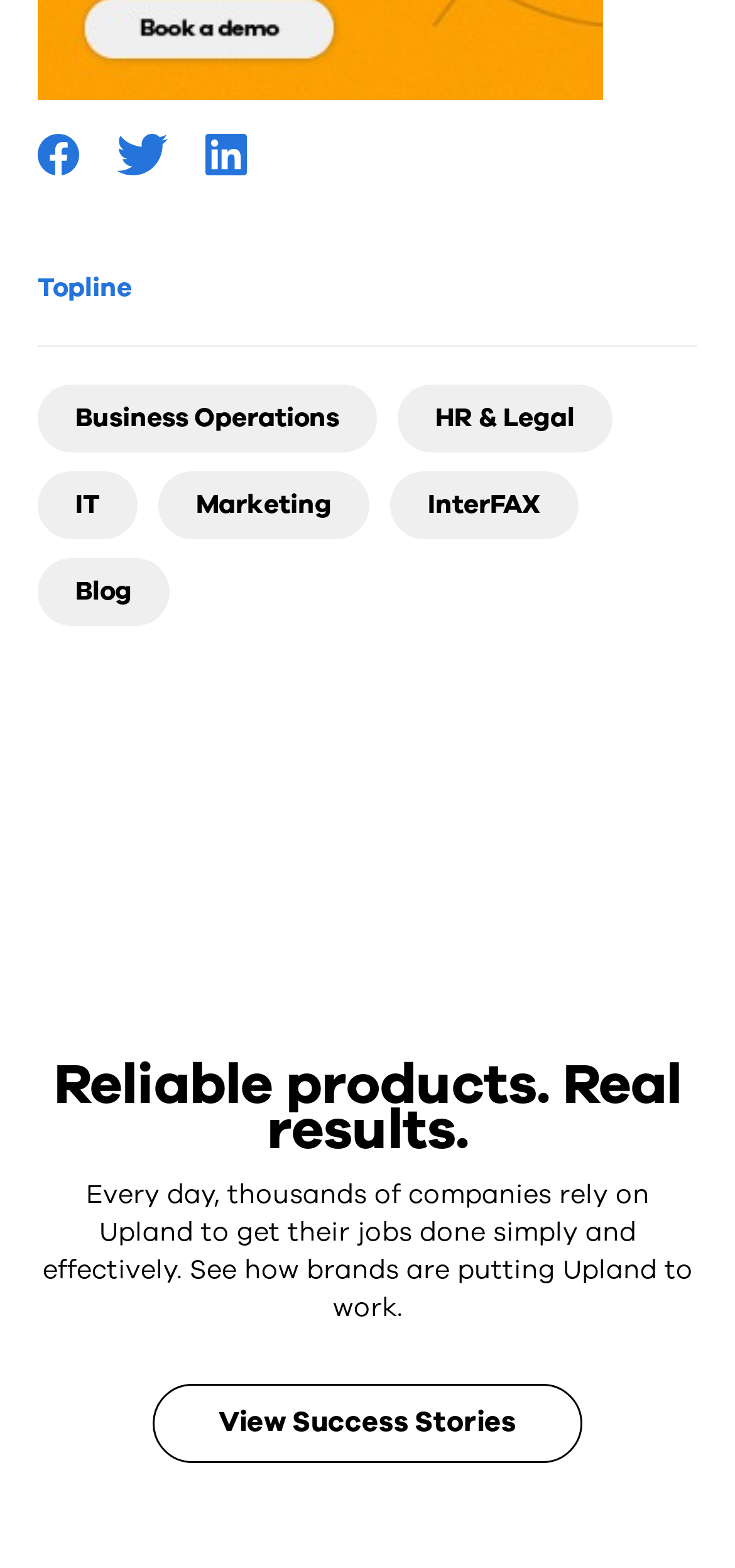Please specify the bounding box coordinates of the clickable section necessary to execute the following command: "View Success Stories".

[0.208, 0.882, 0.792, 0.933]